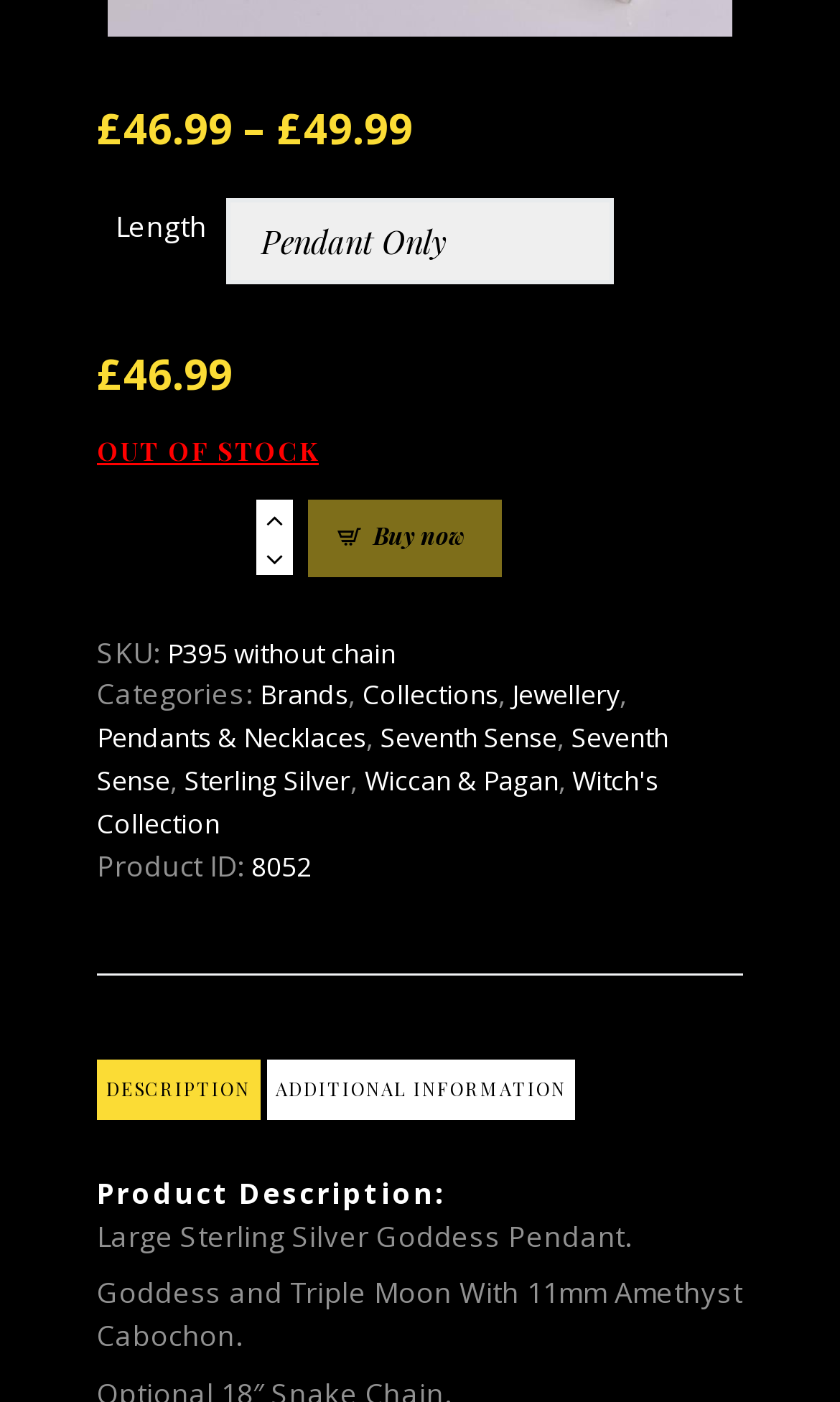Using the provided description: "Collections", find the bounding box coordinates of the corresponding UI element. The output should be four float numbers between 0 and 1, in the format [left, top, right, bottom].

[0.431, 0.483, 0.593, 0.509]